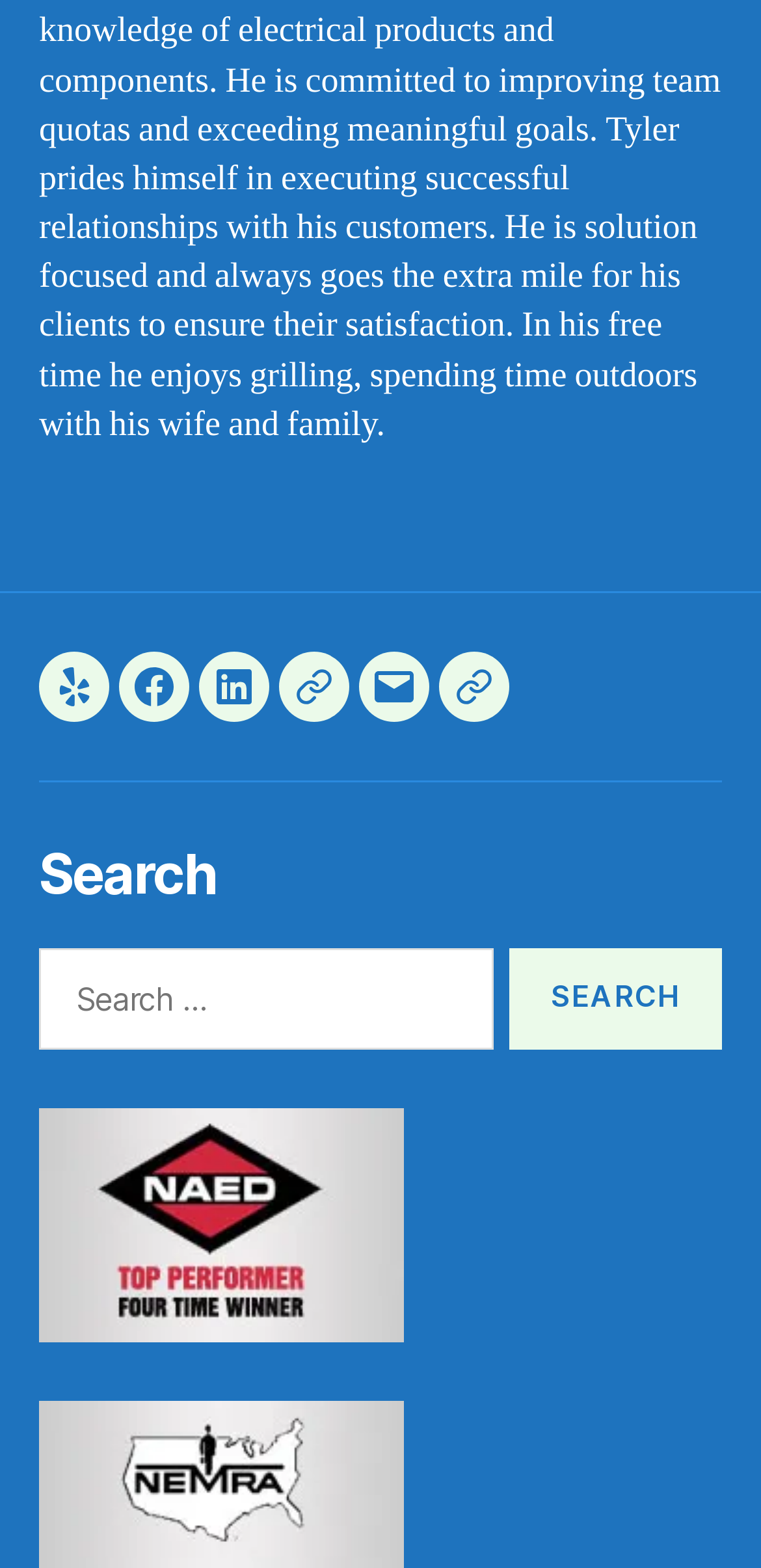What is the position of the LinkedIn link?
Based on the screenshot, respond with a single word or phrase.

Third from the left